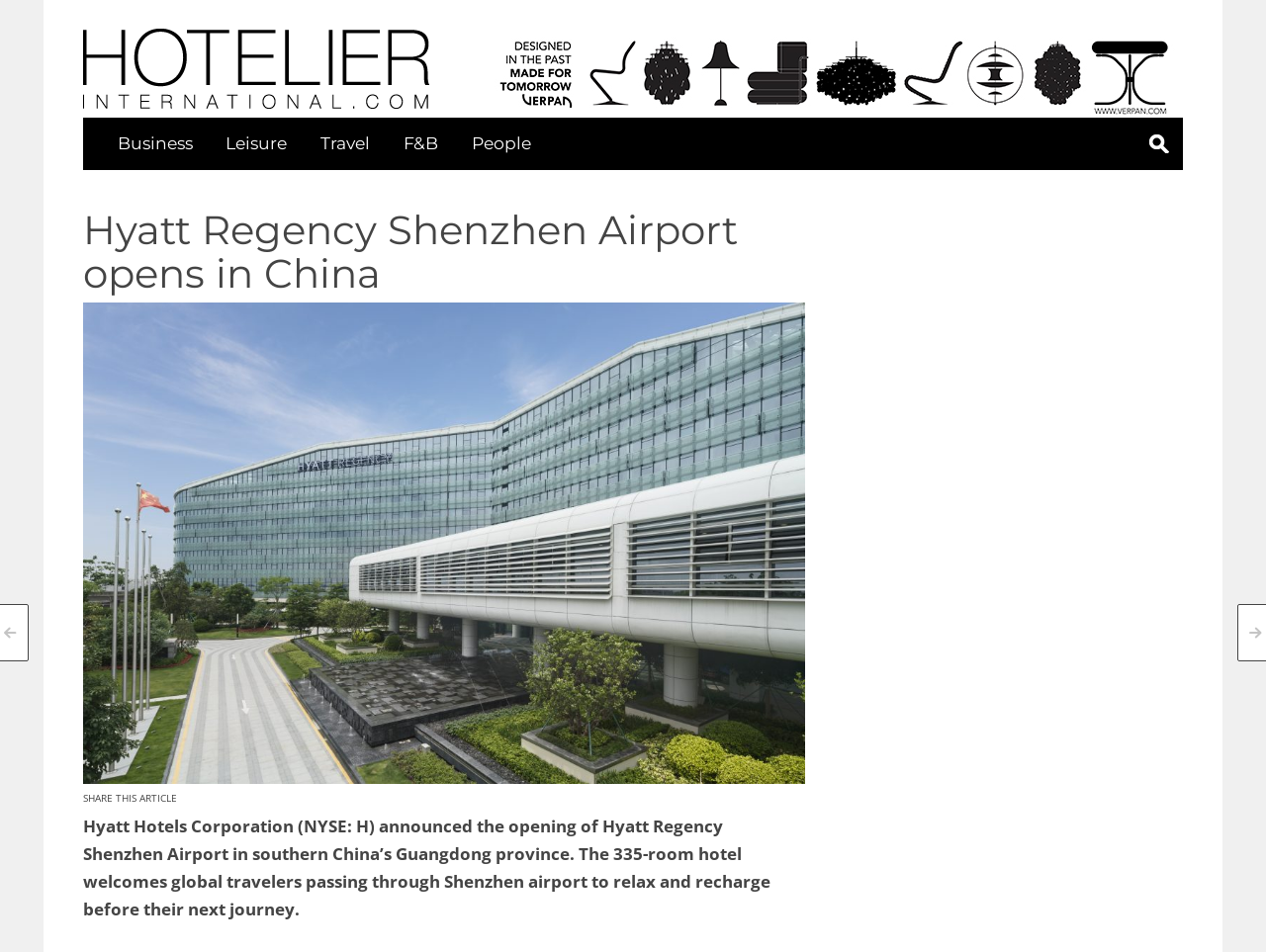What is the category of the link at the top?
Based on the image, answer the question with a single word or brief phrase.

Business